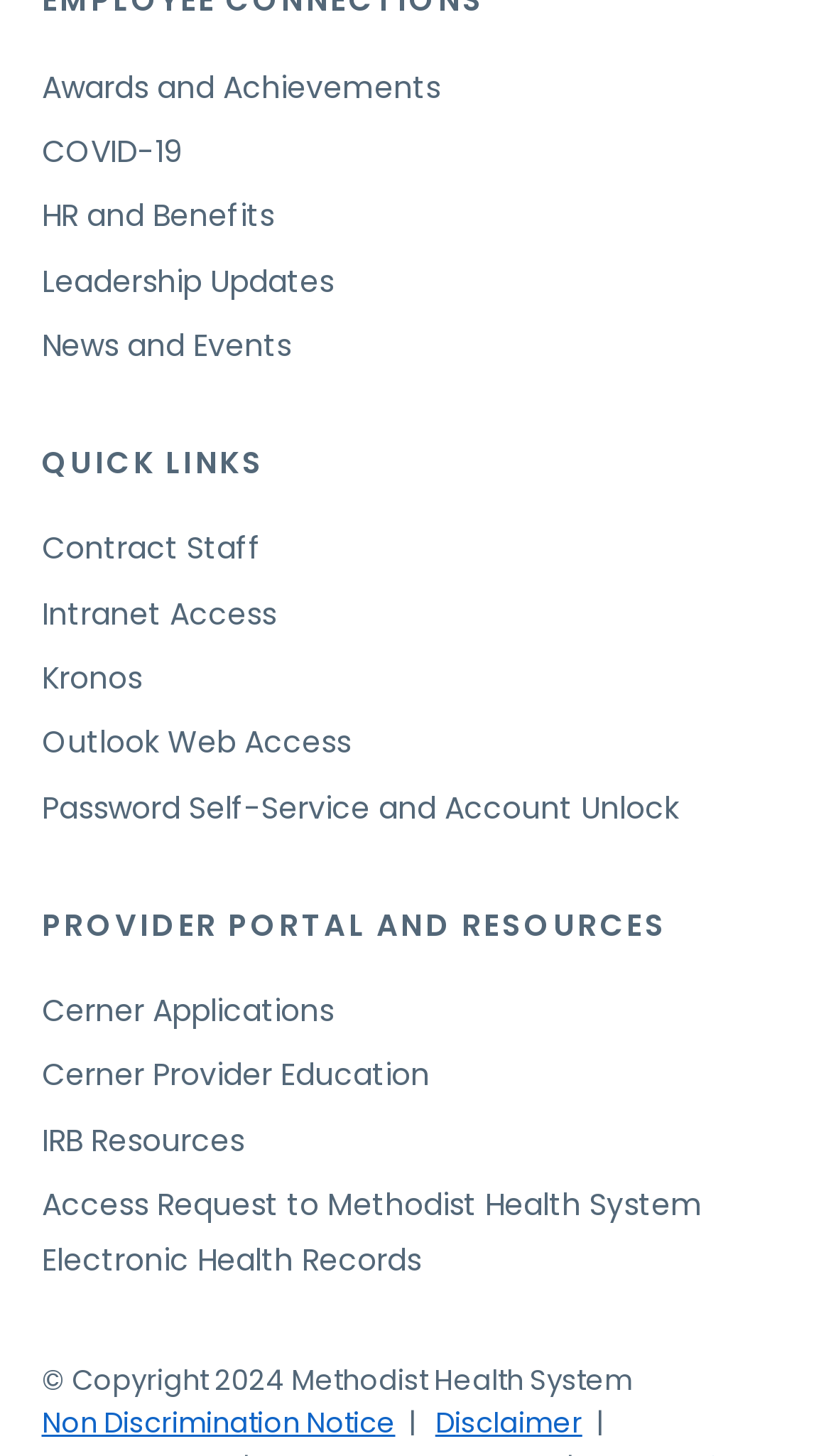Please identify the bounding box coordinates of the element's region that needs to be clicked to fulfill the following instruction: "Play the audio". The bounding box coordinates should consist of four float numbers between 0 and 1, i.e., [left, top, right, bottom].

None